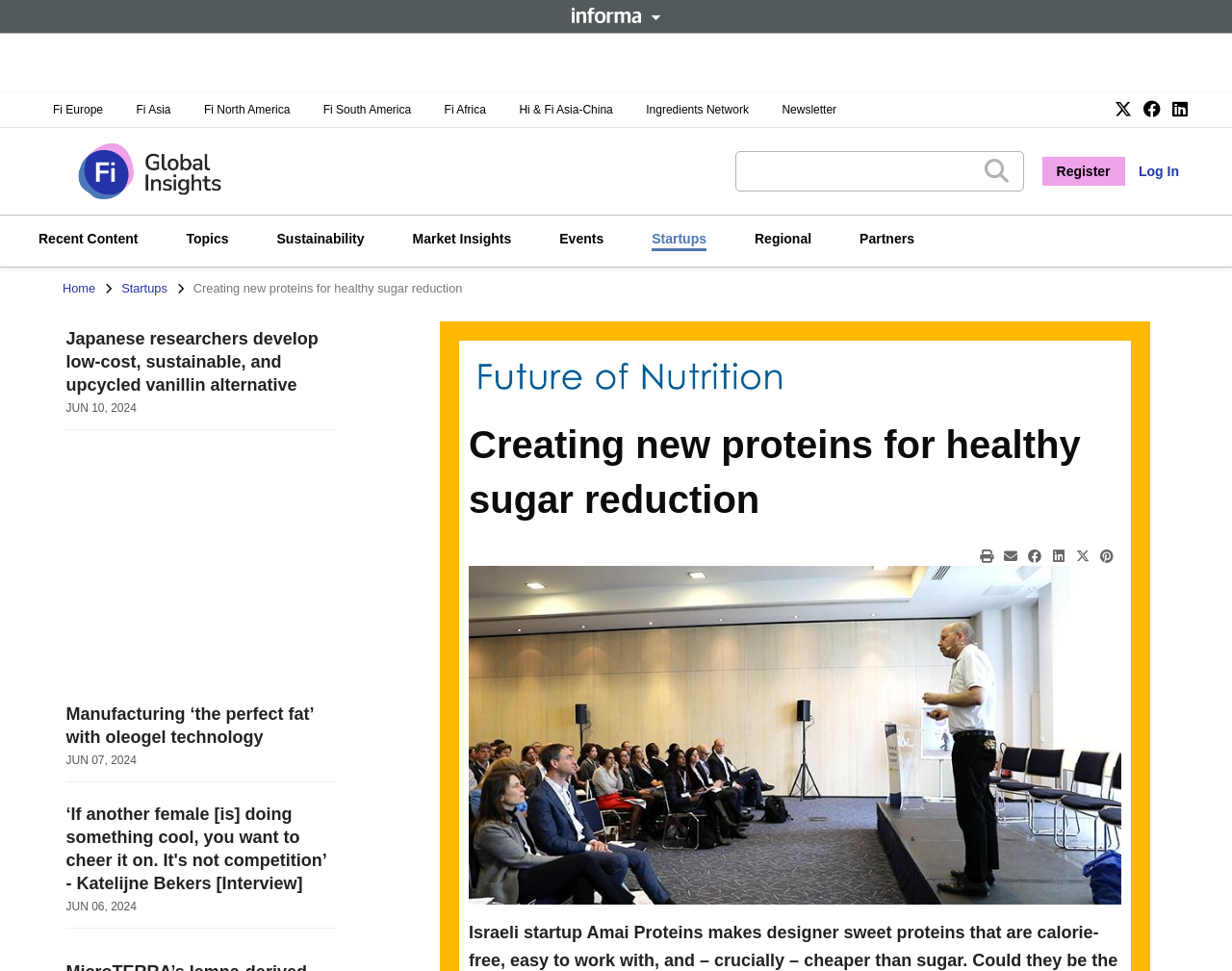Please provide the bounding box coordinates for the element that needs to be clicked to perform the instruction: "Log in to the website". The coordinates must consist of four float numbers between 0 and 1, formatted as [left, top, right, bottom].

[0.924, 0.161, 0.957, 0.191]